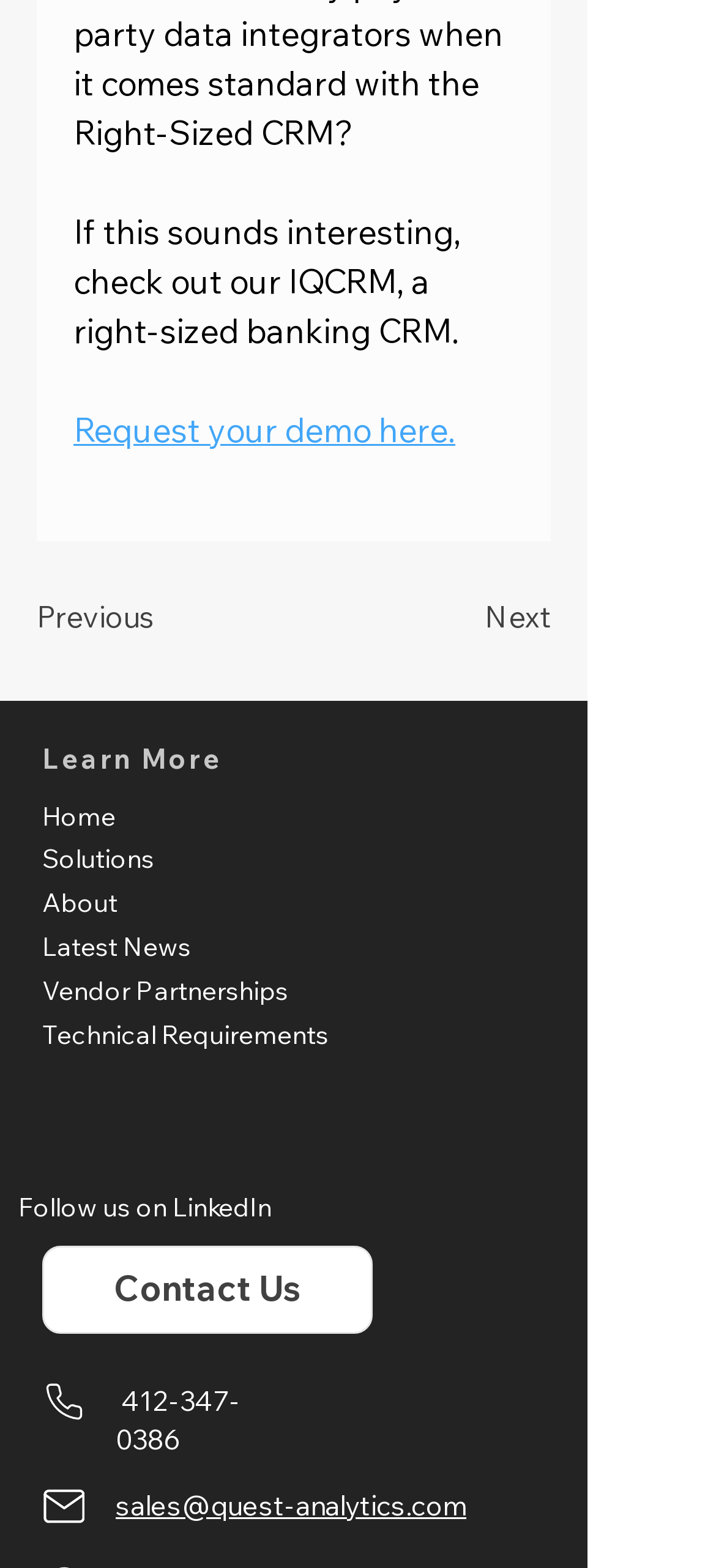Locate the bounding box coordinates of the region to be clicked to comply with the following instruction: "Learn more about IQCRM". The coordinates must be four float numbers between 0 and 1, in the form [left, top, right, bottom].

[0.059, 0.471, 0.726, 0.496]